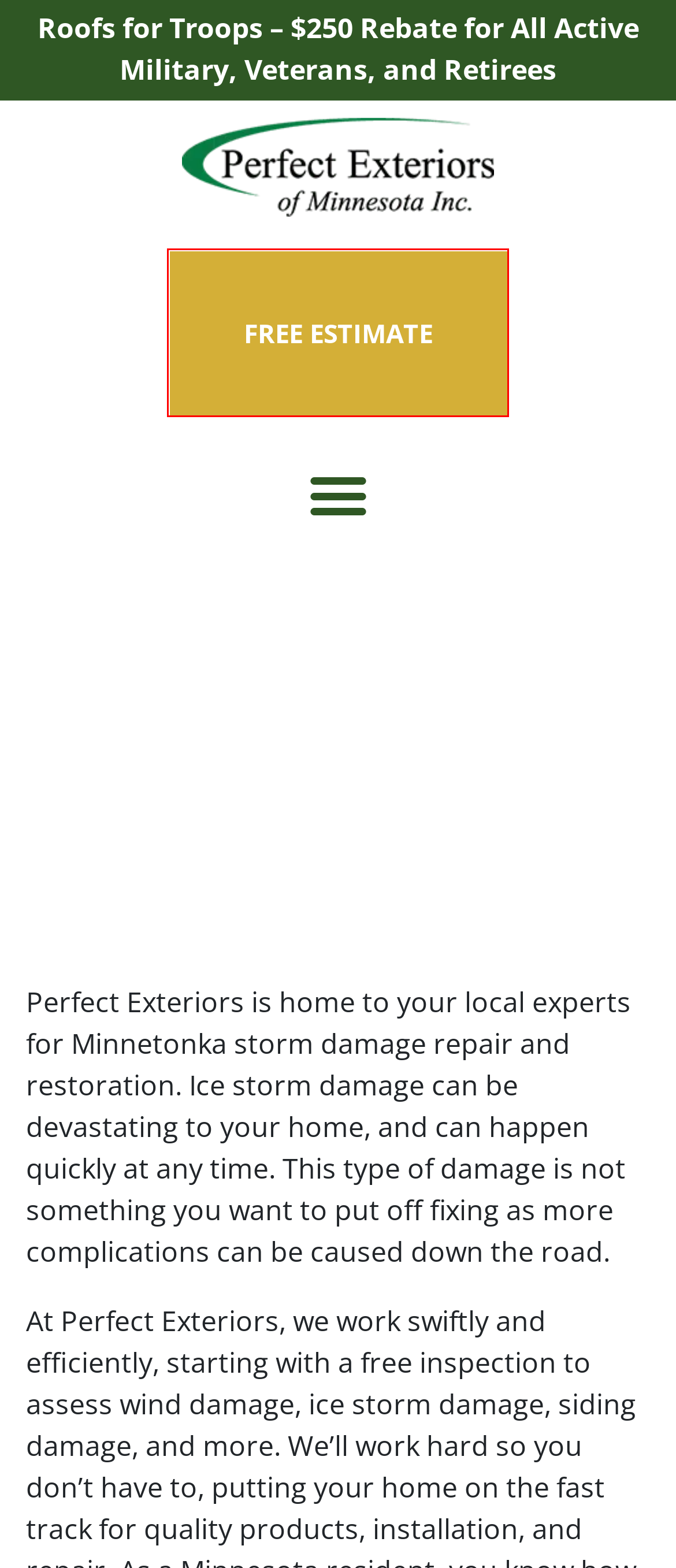Review the webpage screenshot and focus on the UI element within the red bounding box. Select the best-matching webpage description for the new webpage that follows after clicking the highlighted element. Here are the candidates:
A. Home Exterior Blog | Perfect Exteriors of MN - Rogers, MN
B. Exterior Home Remodeling Gallery | Perfect Exteriors of MN - Rogers, MN
C. FAQs - Perfect Exteriors
D. Exterior Remodeling Estimate | Perfect Exteriors of MN - Rogers, MN
E. Contact Us | Perfect Exteriors of Minnesota - Rogers, MN
F. Minneapolis Storm Damage Repair & Restoration | Perfect Exteriors
G. Home Window Replacement Services in Minneapolis - Perfect Exteriors
H. Gutter Installers | Perfect Exteriors of MN - Rogers, MN

D